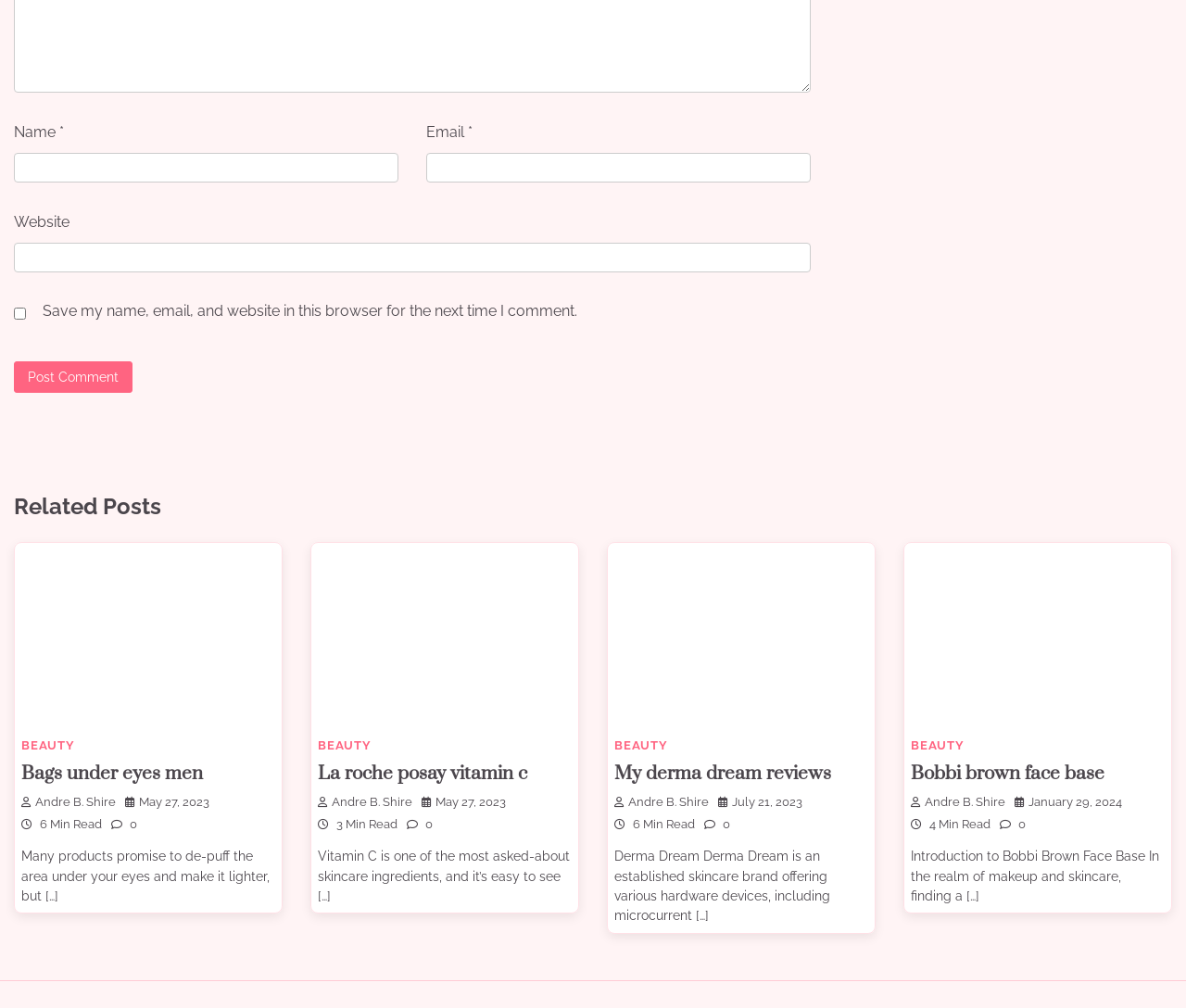Find the bounding box coordinates of the area to click in order to follow the instruction: "Click the 'La roche posay vitamin c' link".

[0.268, 0.755, 0.445, 0.779]